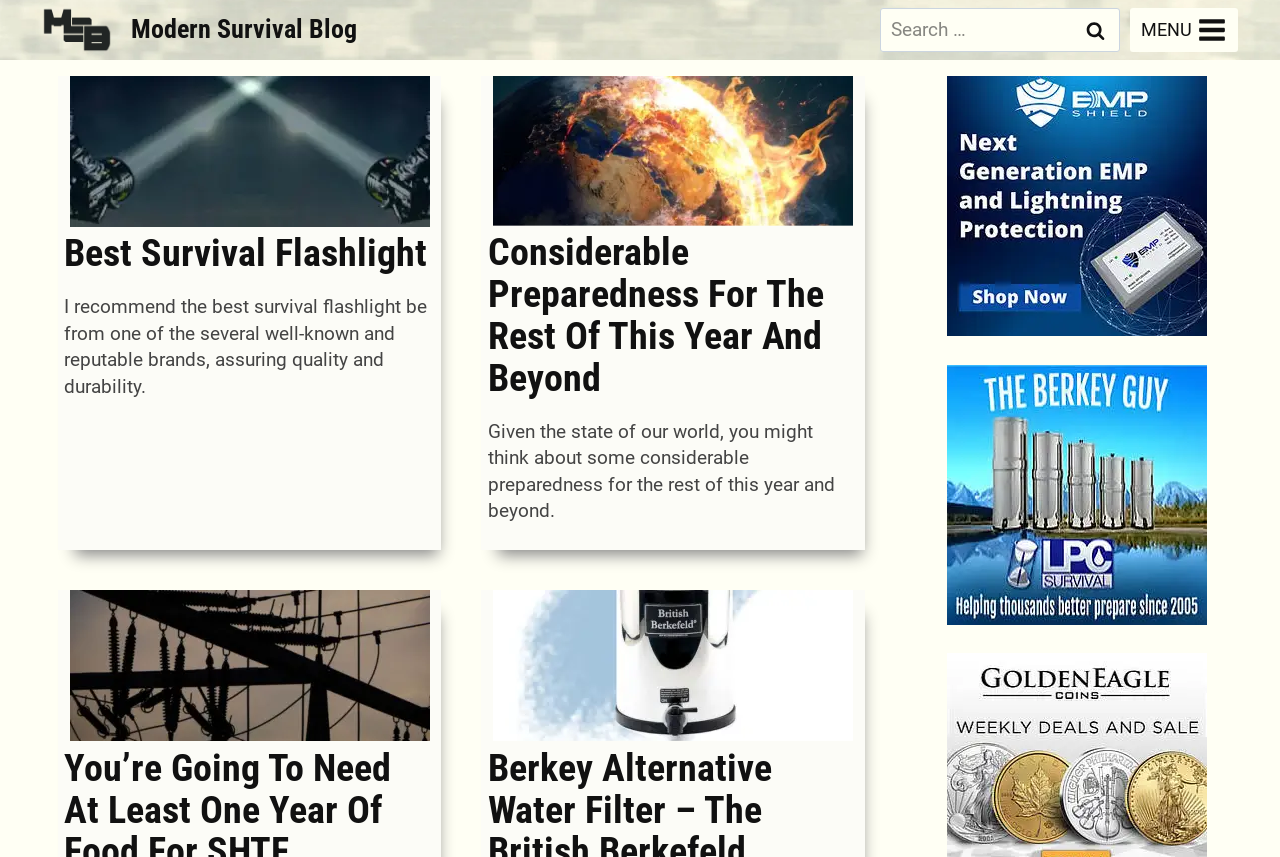How many figures are on the webpage?
Look at the screenshot and respond with a single word or phrase.

2